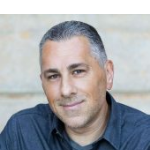Describe every aspect of the image in depth.

This image features John Pavlovitz, an author and veteran ministry leader known for his passionate advocacy for love, justice, and inclusivity. He exudes a warm and approachable demeanor, capturing the essence of someone deeply committed to fostering community and compassion. The background is subtly blurred, emphasizing his inviting expression and thoughtful engagement with the viewer. Pavlovitz's insights often explore themes around faith and morality, encouraging conversations that bridge divides and inspire positive change.